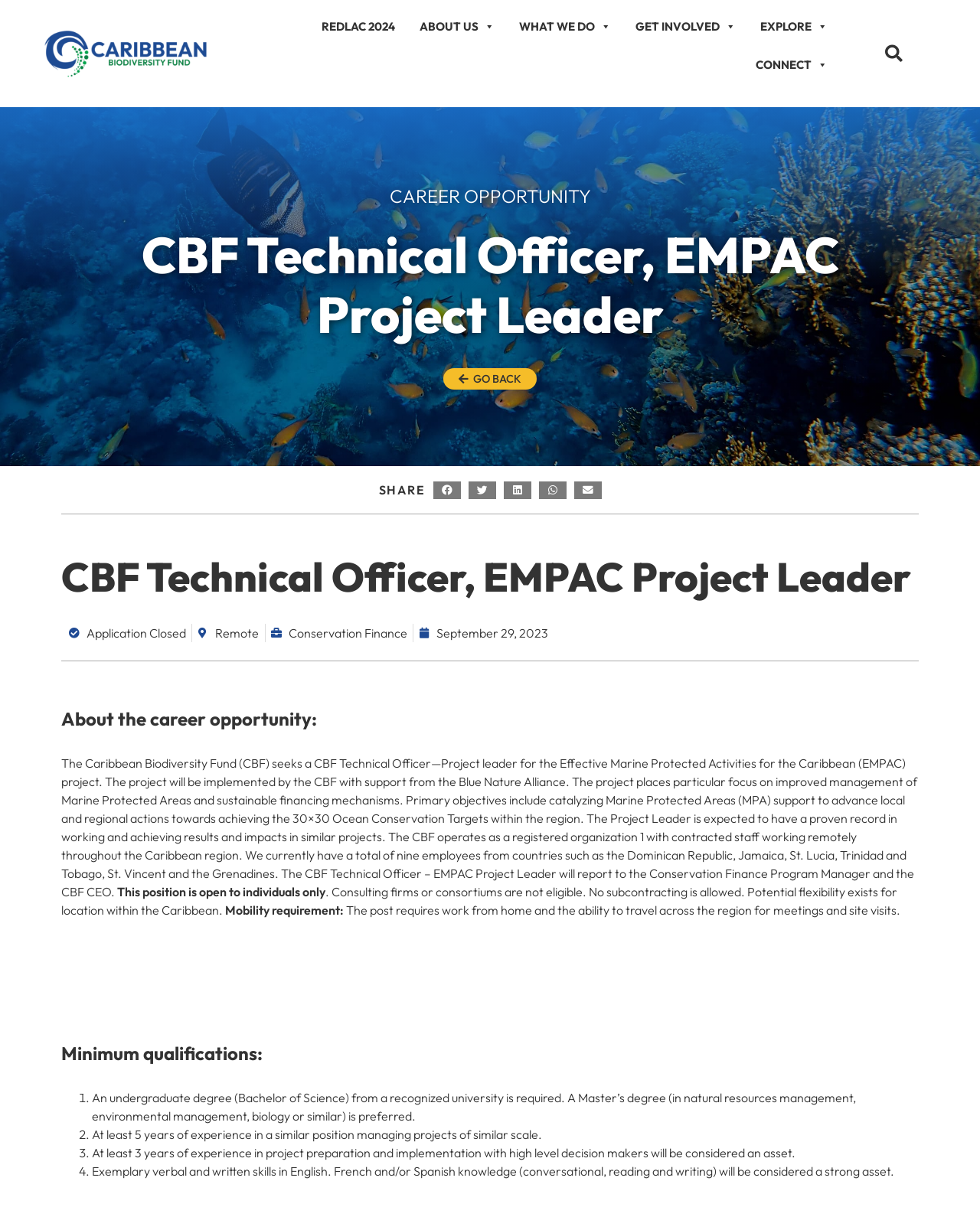Please give a succinct answer using a single word or phrase:
How many years of experience are required for the job?

At least 5 years